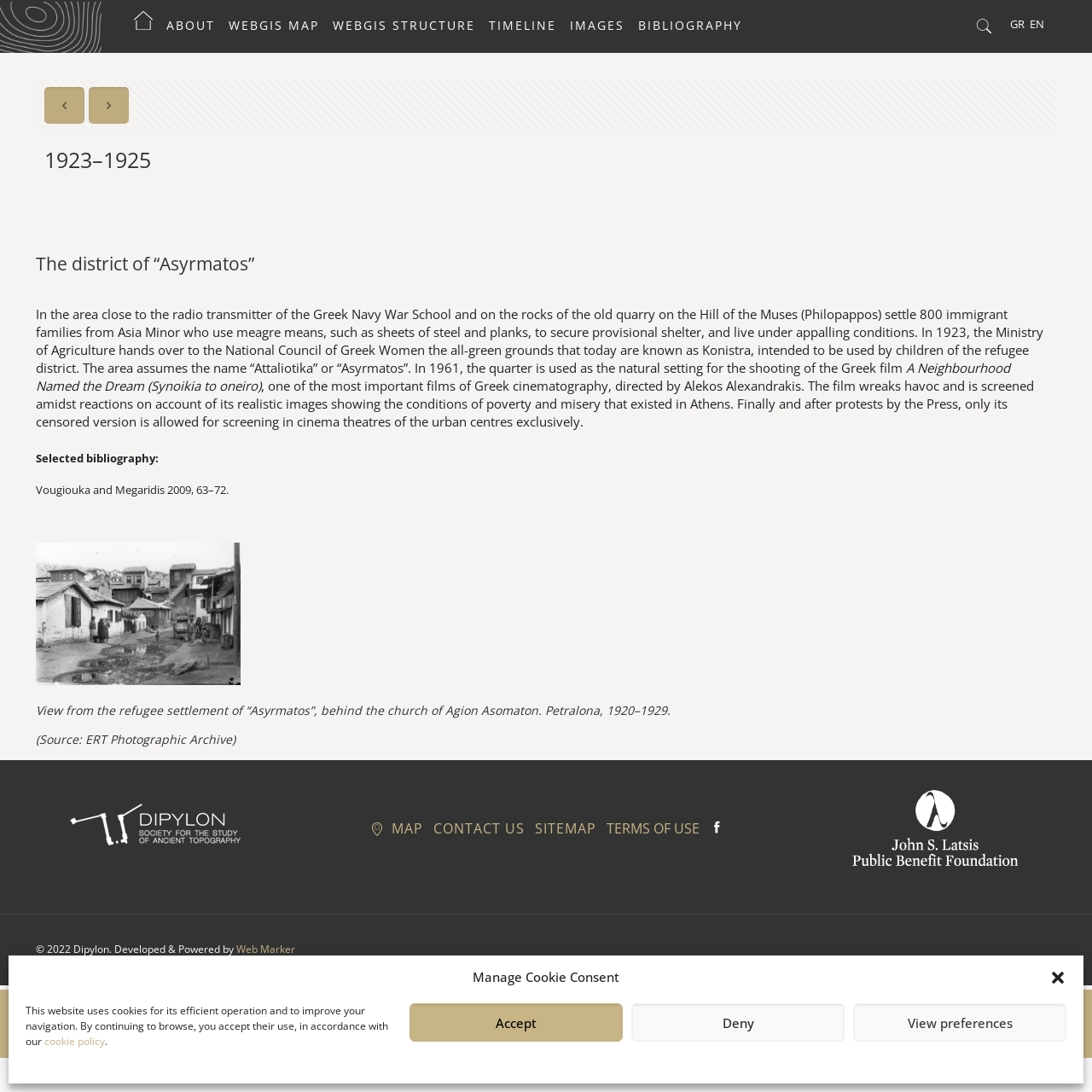Answer the following query concisely with a single word or phrase:
What is the name of the district where 800 immigrant families settled?

Asyrmatos